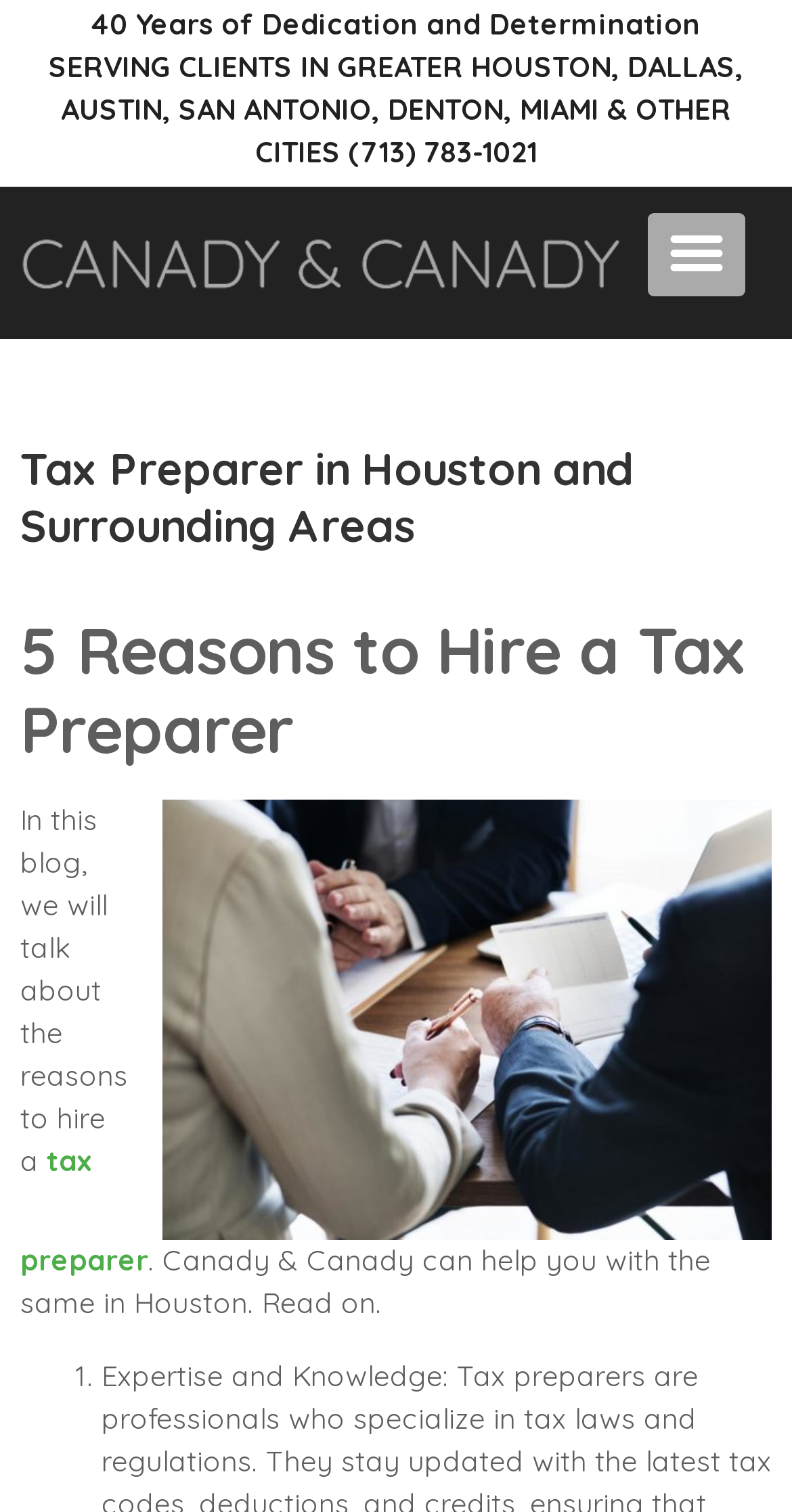Using the given element description, provide the bounding box coordinates (top-left x, top-left y, bottom-right x, bottom-right y) for the corresponding UI element in the screenshot: alt="logo"

[0.026, 0.151, 0.785, 0.198]